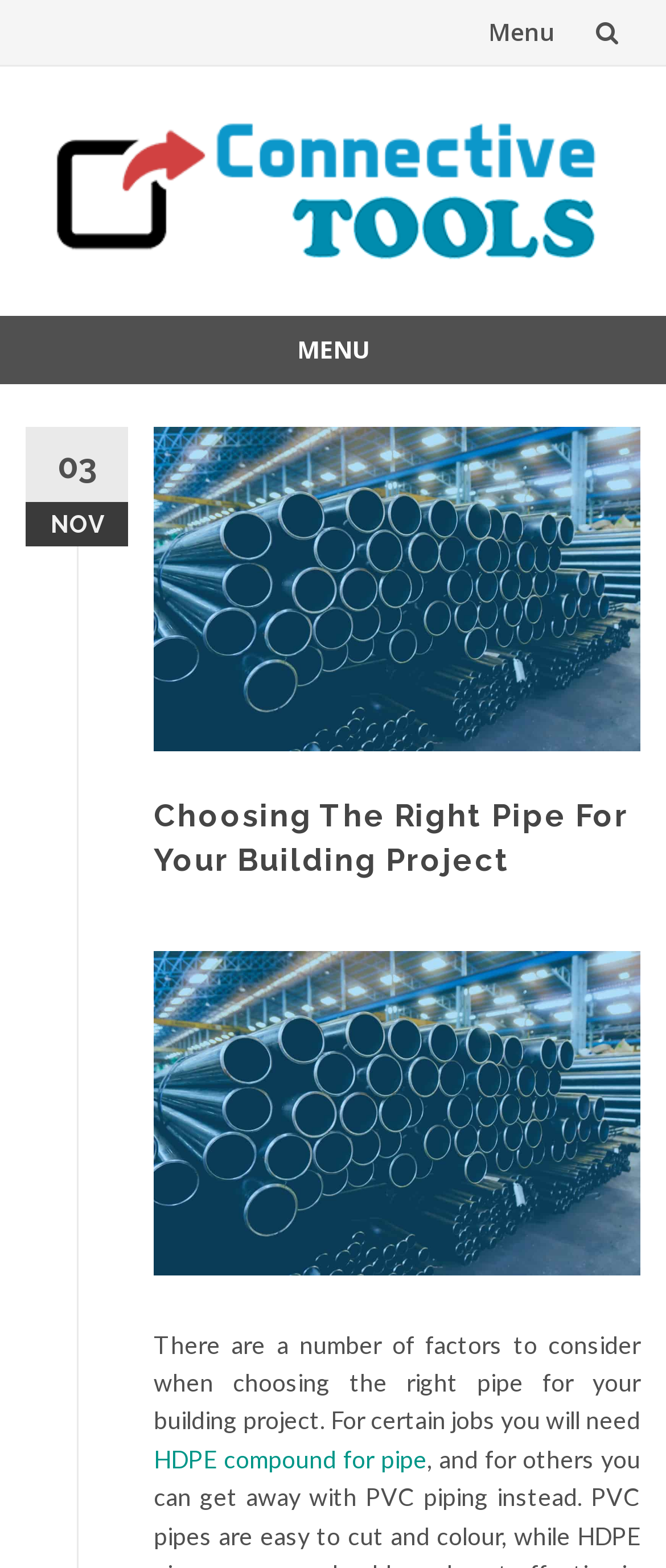Is there a menu button on the webpage?
Examine the image and provide an in-depth answer to the question.

The webpage has a menu button, as indicated by the button element with the text 'Menu' and the expanded attribute set to False, which suggests that the menu is not currently open.